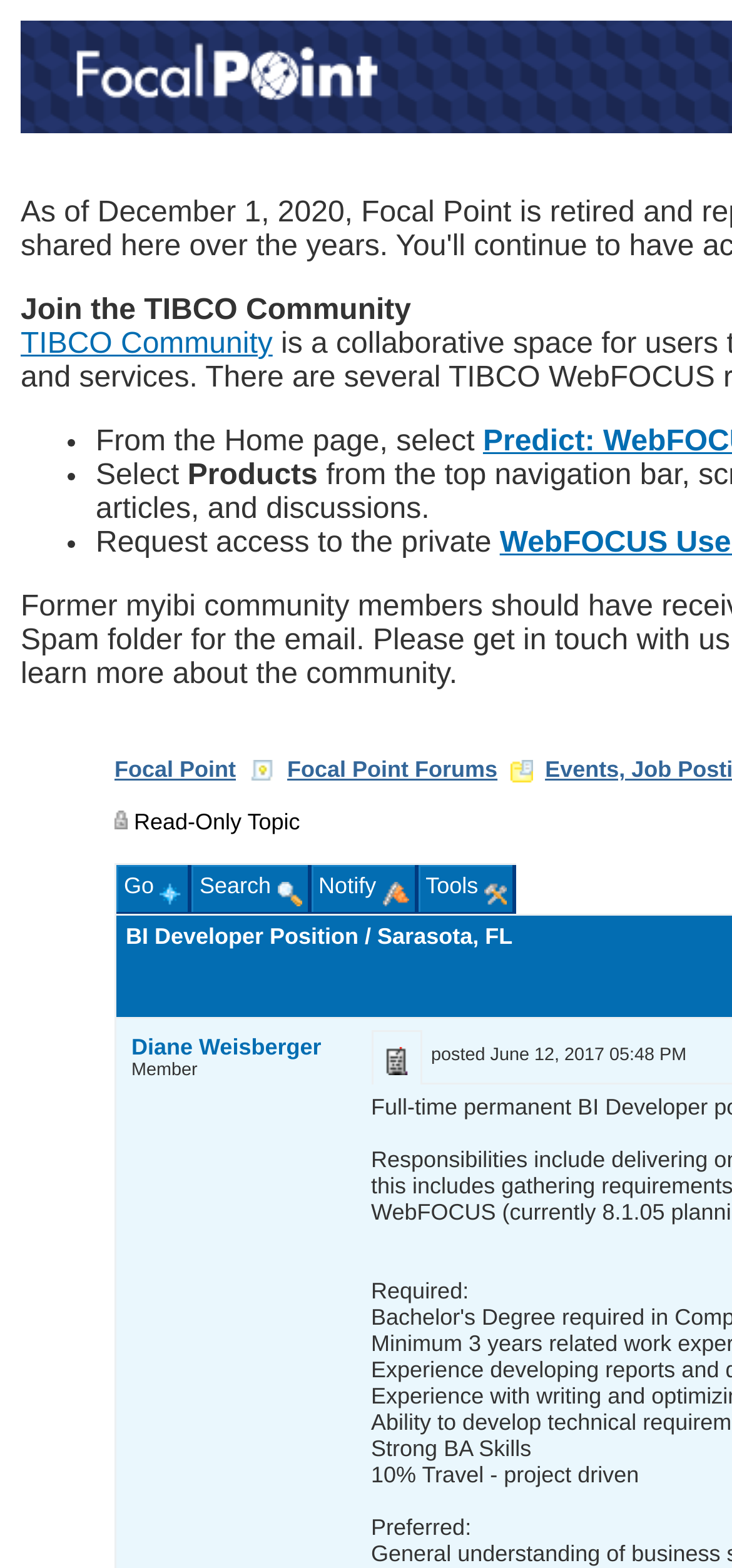Write an exhaustive caption that covers the webpage's main aspects.

The webpage appears to be a job posting for a BI Developer position in Sarasota, FL. At the top of the page, there is a link to "TIBCO Community" and a list of instructions on how to access the private forum, with each step marked by a bullet point. 

Below the instructions, there are three links: "Focal Point", "Focal Point Forums", and "Hop To Forum Categories", with the last one accompanied by an image. 

On the left side of the page, there is an image indicating that the topic is "Read-Only" and a table with four grid cells containing images and text. The grid cells are labeled "Go", "Search", "Notify", and "Tools". 

On the right side of the page, there is a section with job details, including a link to the name "Diane Weisberger" and a table with a link and an image. Below this section, there are three paragraphs of text describing the job requirements, with headings "Required:" and "Preferred:". The job requirements include "Strong BA Skills" and "10% Travel - project driven".